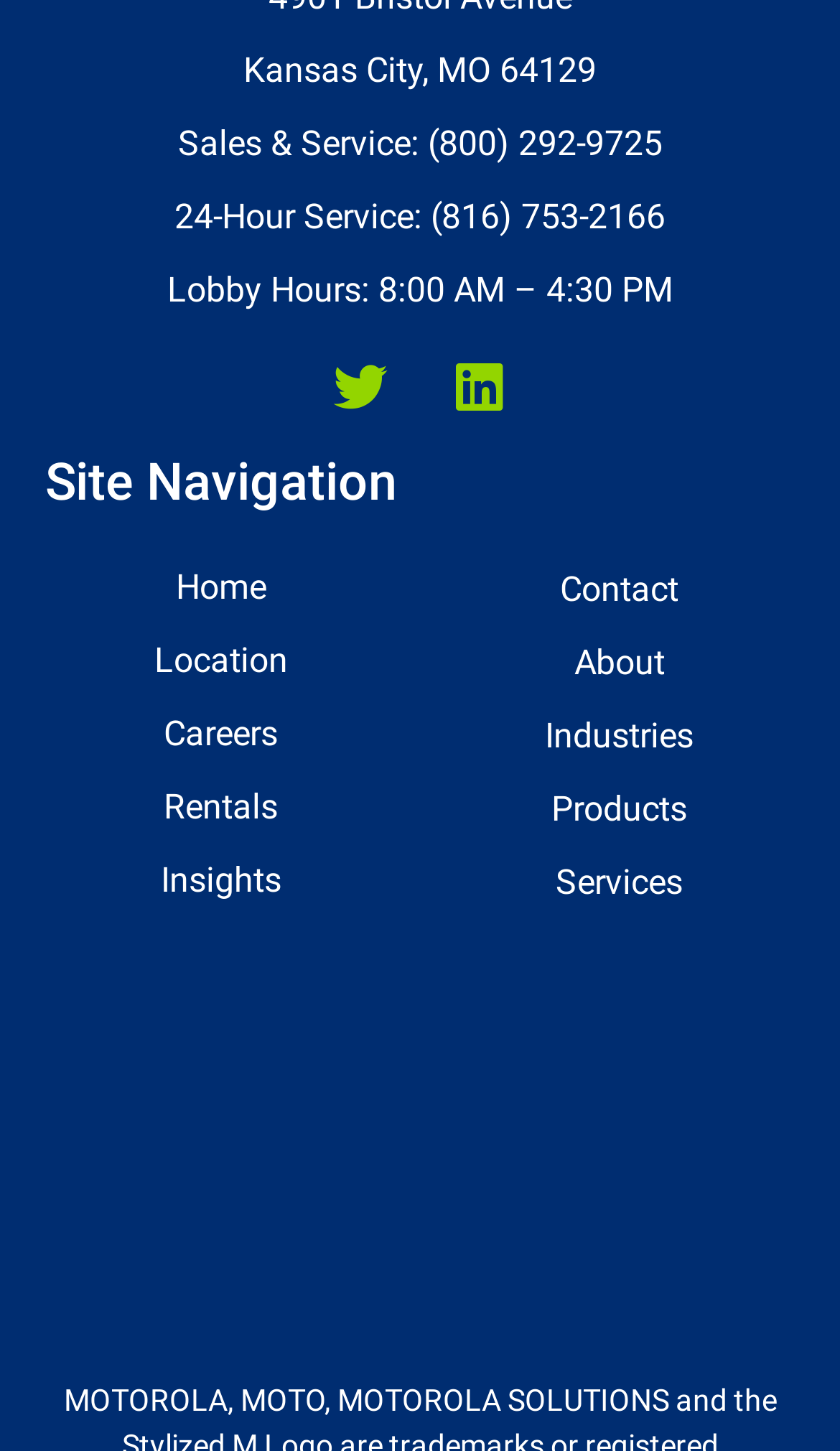How many social media links are available?
Using the image, provide a detailed and thorough answer to the question.

I found the social media links by looking at the link elements with the OCR text 'Twitter ' and 'Linkedin ', and counted them to be 2.